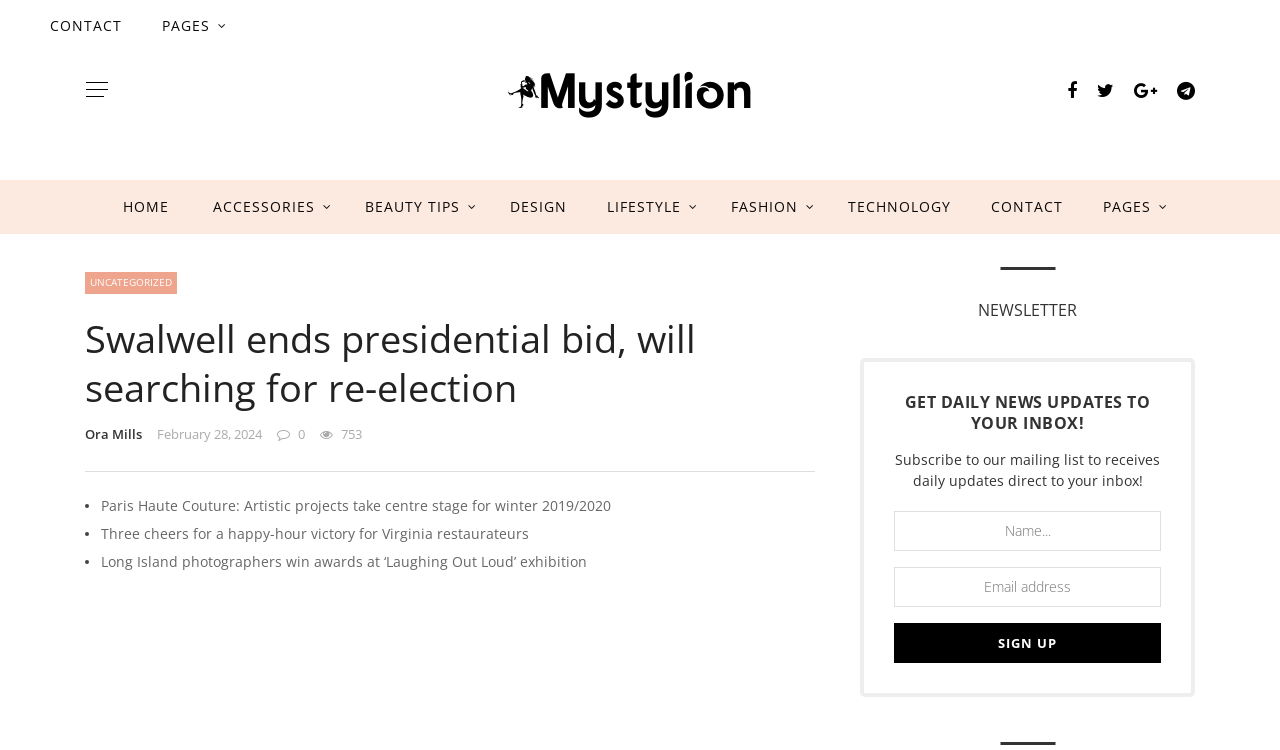Can you pinpoint the bounding box coordinates for the clickable element required for this instruction: "Click the HOME link"? The coordinates should be four float numbers between 0 and 1, i.e., [left, top, right, bottom].

[0.077, 0.24, 0.151, 0.312]